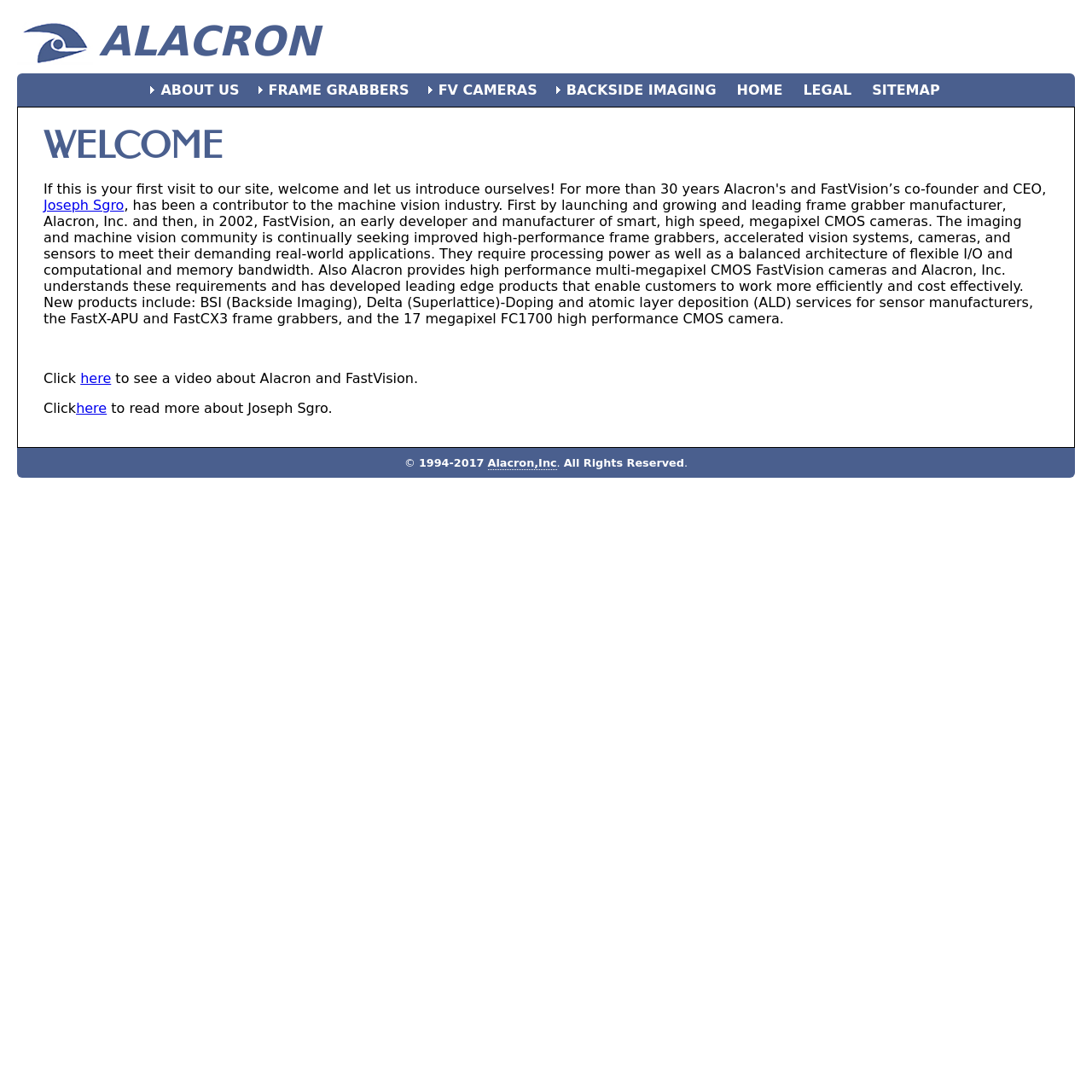What is the year range of the copyright?
Using the information from the image, provide a comprehensive answer to the question.

The year range of the copyright is 1994-2017, as indicated by the StaticText elements '©', '1994-2017', and 'All Rights Reserved' at the bottom of the webpage.